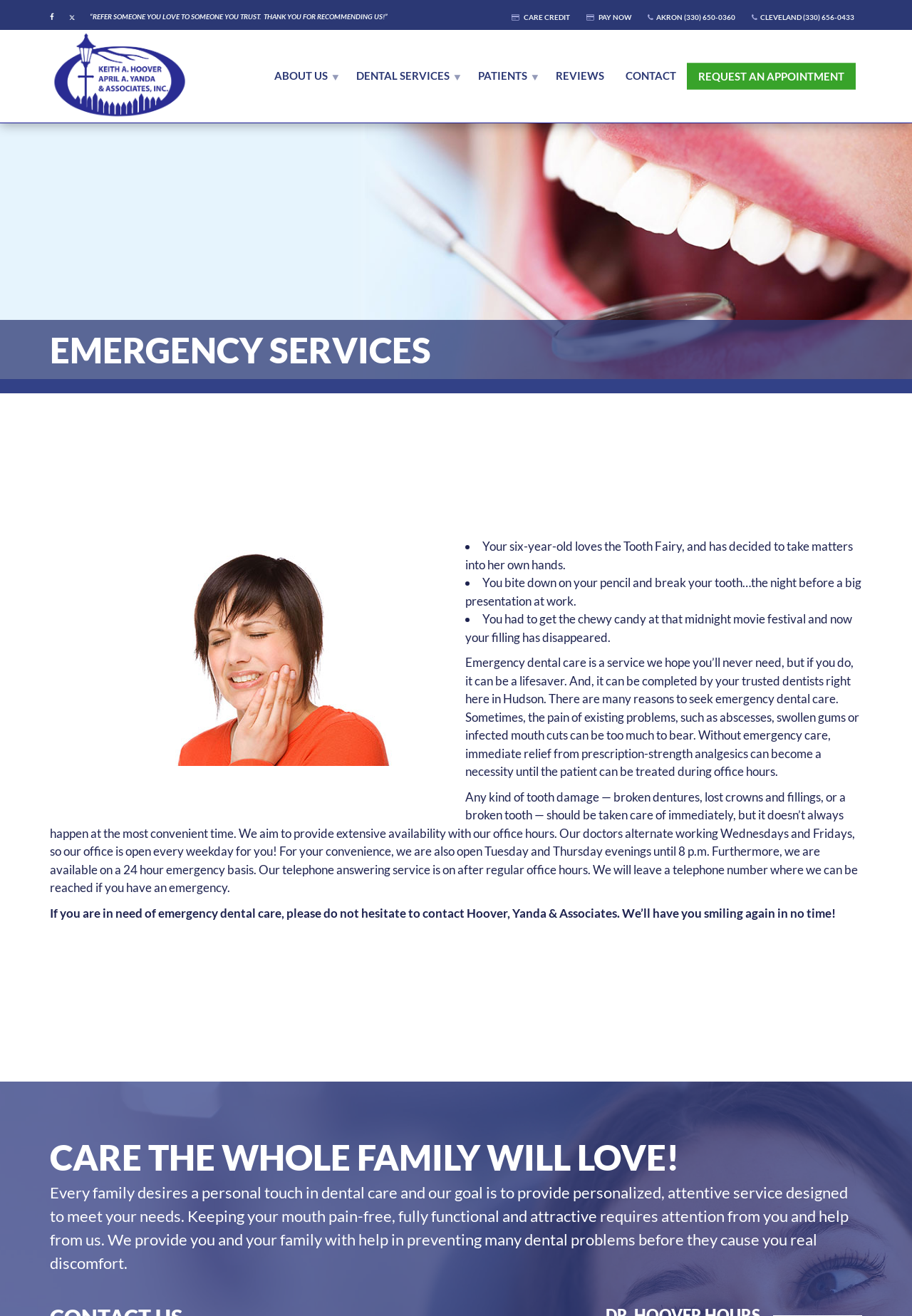Please provide the bounding box coordinates for the UI element as described: "Reviews". The coordinates must be four floats between 0 and 1, represented as [left, top, right, bottom].

[0.598, 0.048, 0.674, 0.067]